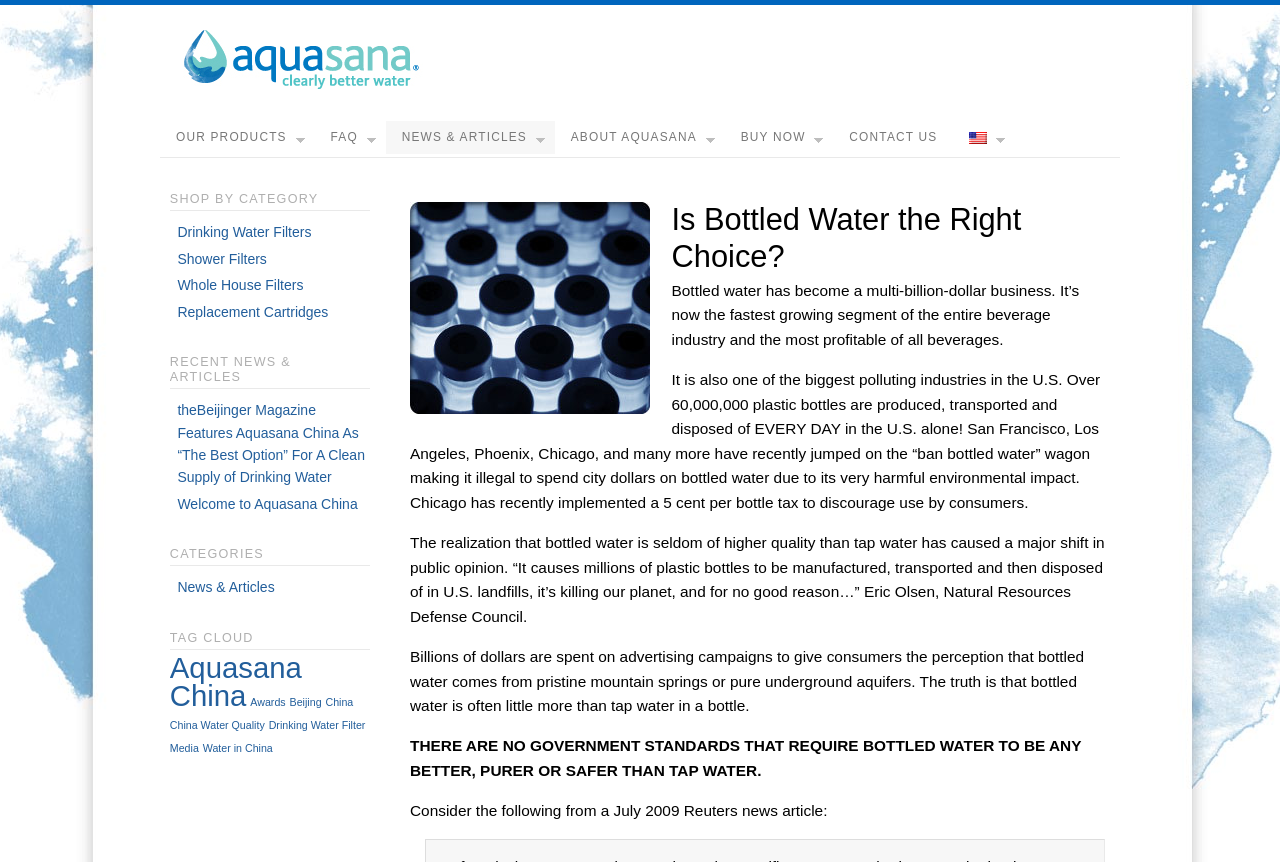Locate the bounding box coordinates of the element that should be clicked to execute the following instruction: "Read the article 'theBeijinger Magazine Features Aquasana China As “The Best Option” For A Clean Supply of Drinking Water'".

[0.139, 0.467, 0.285, 0.563]